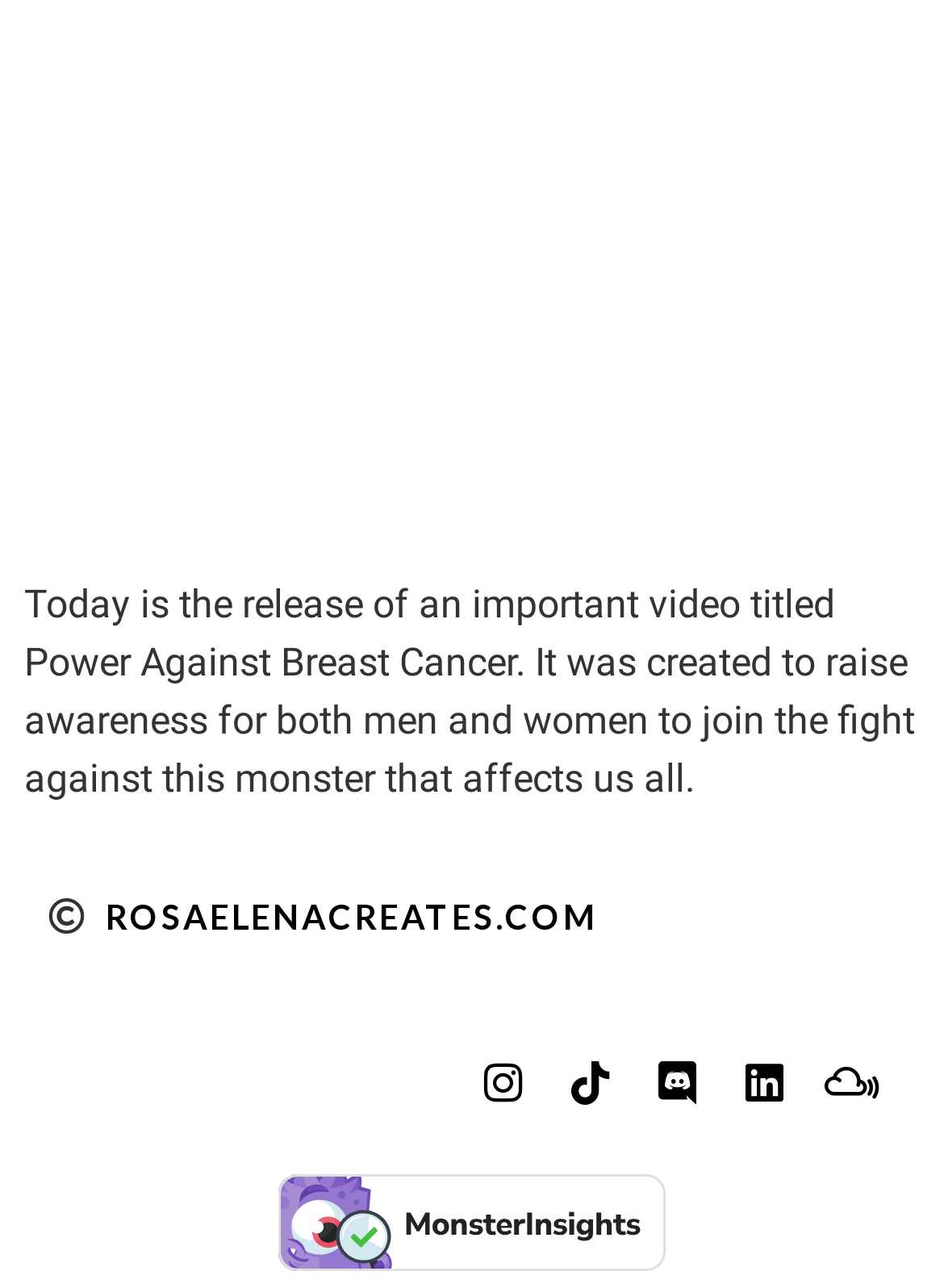Find the bounding box of the UI element described as: "Tiktok". The bounding box coordinates should be given as four float values between 0 and 1, i.e., [left, top, right, bottom].

[0.579, 0.807, 0.672, 0.875]